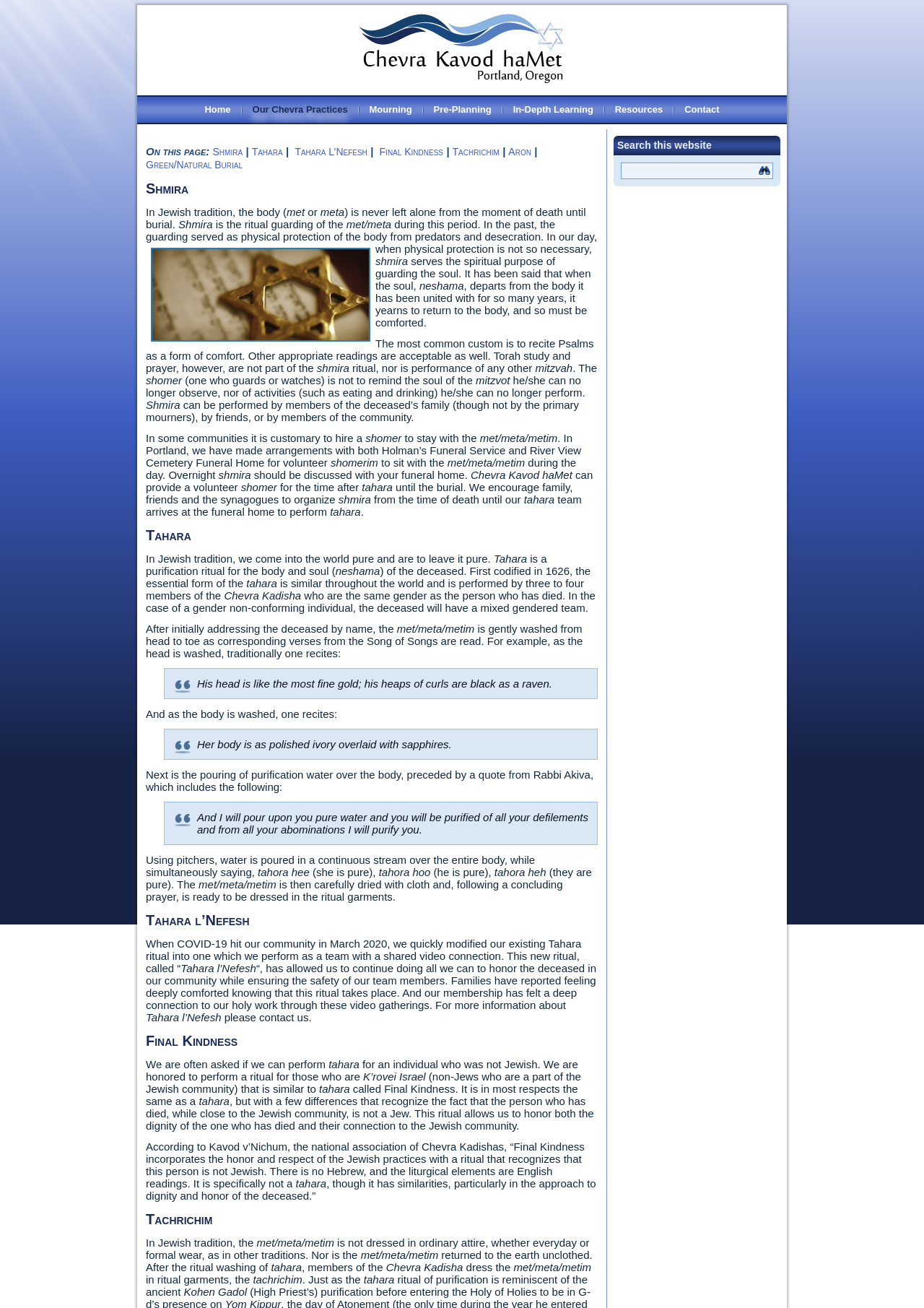What is the purpose of Shmira?
Answer the question with a thorough and detailed explanation.

According to the webpage, Shmira is the ritual guarding of the body from the moment of death until burial, and its purpose is to comfort the soul, which yearns to return to the body.